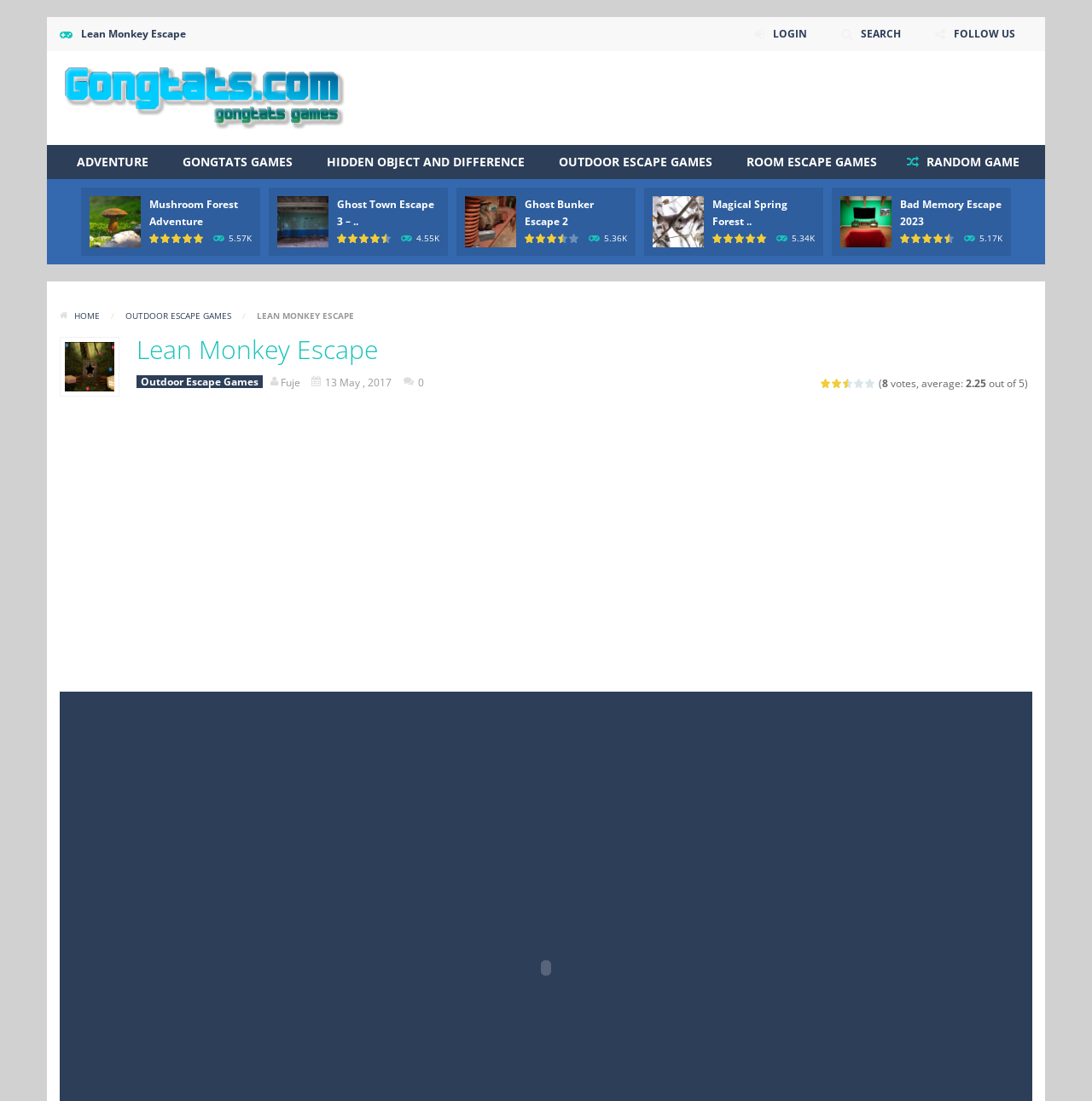Please look at the image and answer the question with a detailed explanation: What is the average rating of the game 'Ghost Town Escape 3 – Mirrored Dimension'?

The average rating of the game 'Ghost Town Escape 3 – Mirrored Dimension' can be found below the game's image, where it says '9 votes, average: 4.67 out of 5'.